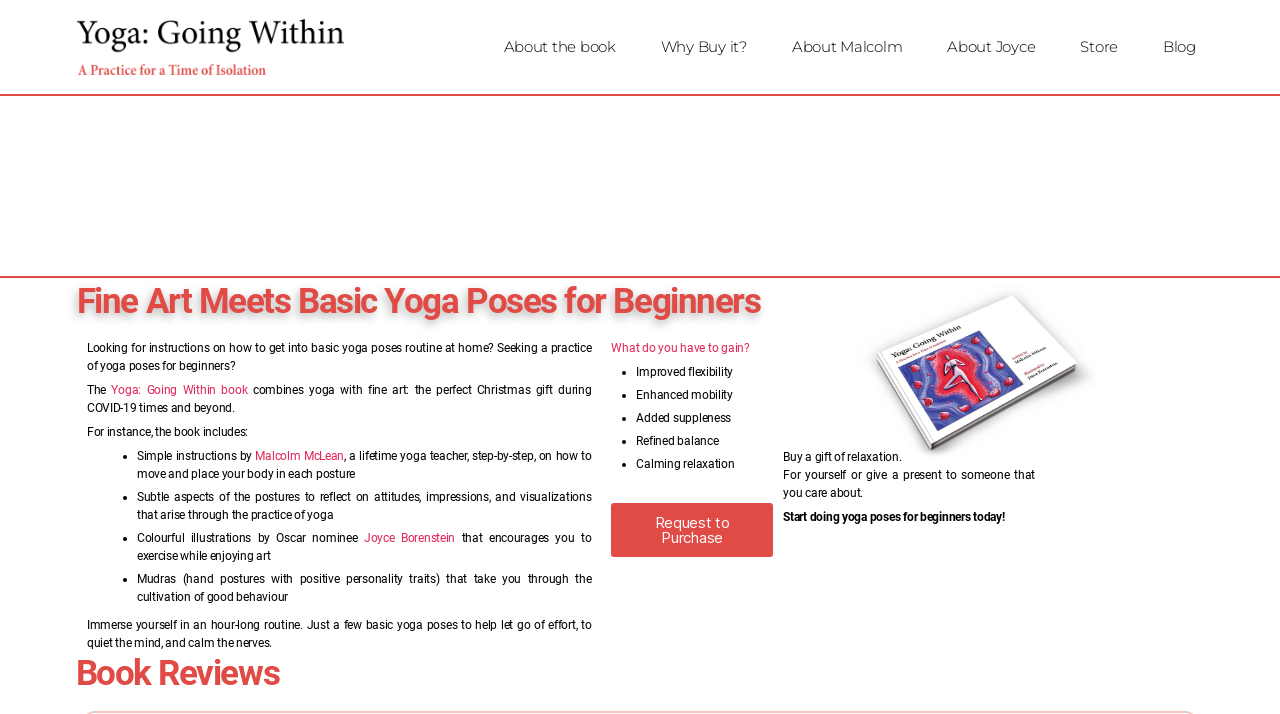Identify the bounding box coordinates of the section that should be clicked to achieve the task described: "Learn more about Malcolm McLean".

[0.2, 0.629, 0.269, 0.649]